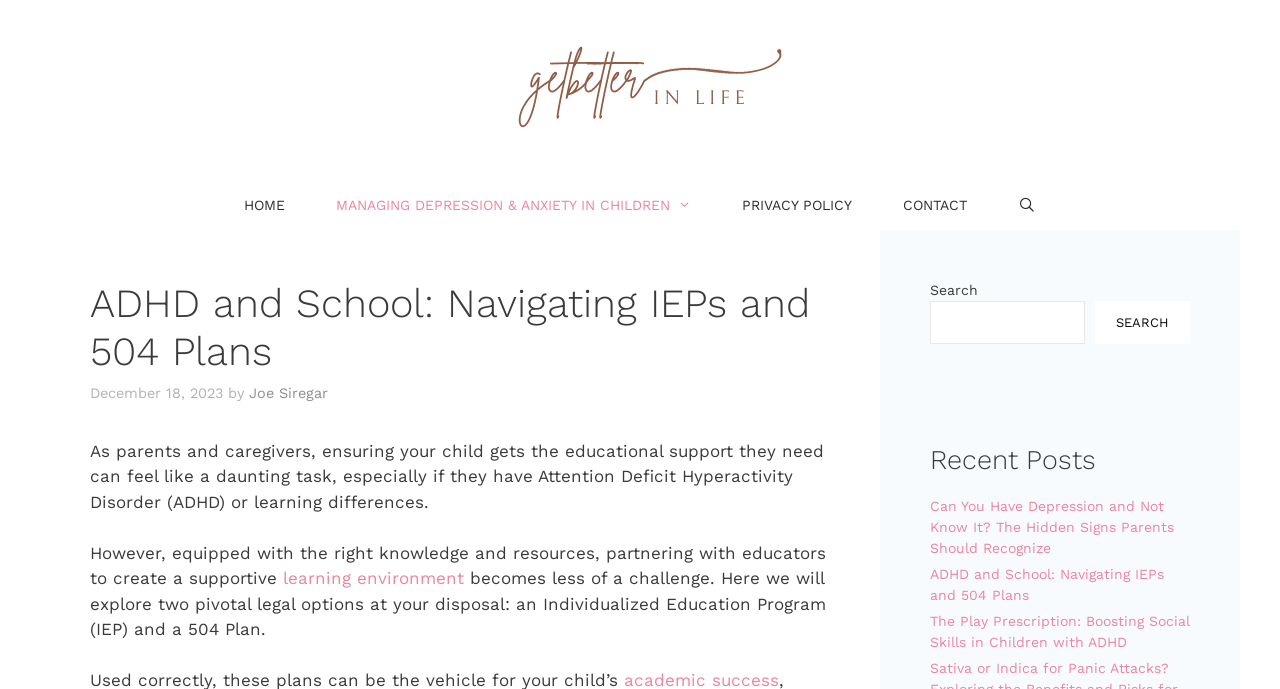What is the title of the second recent post?
Using the image as a reference, answer the question with a short word or phrase.

ADHD and School: Navigating IEPs and 504 Plans